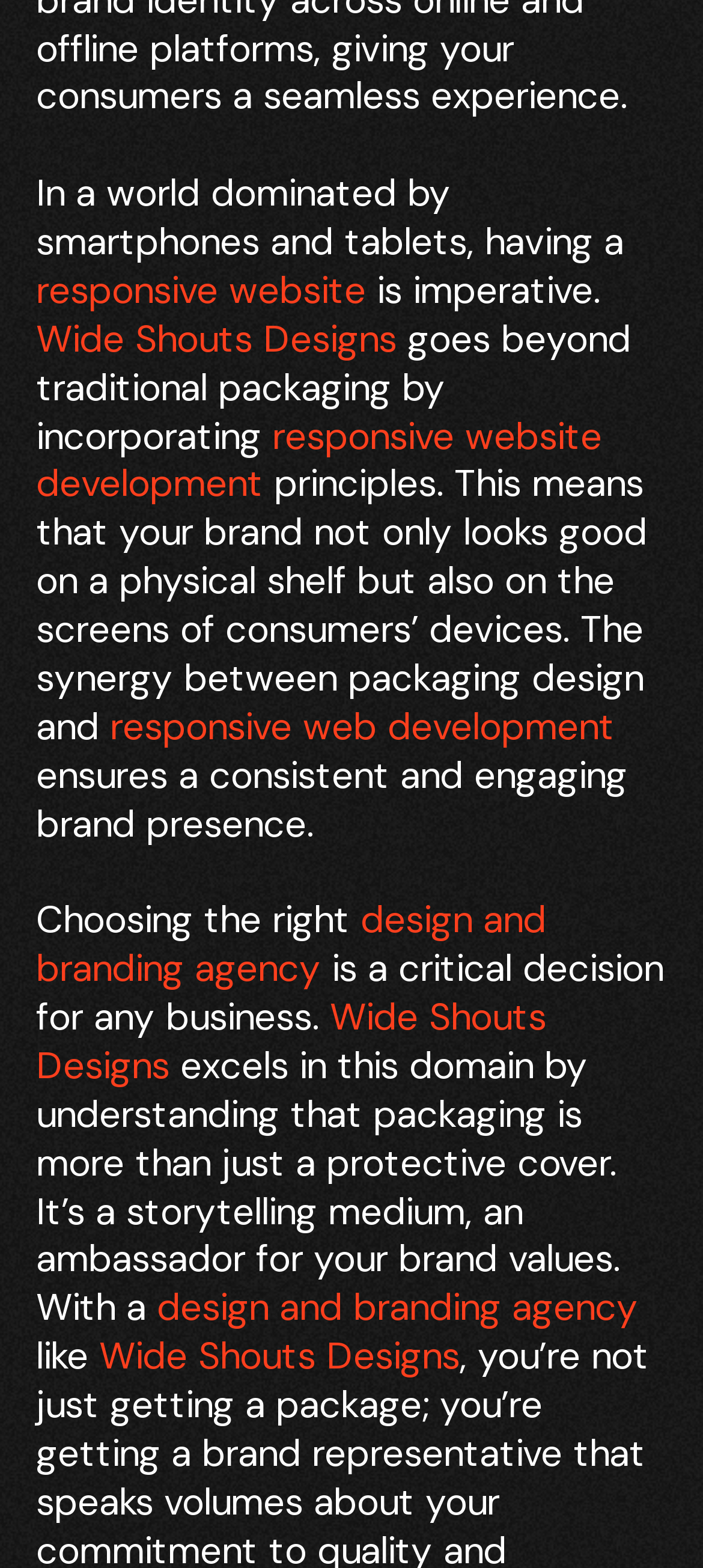Locate the bounding box coordinates of the region to be clicked to comply with the following instruction: "go to Wide Shouts Designs". The coordinates must be four float numbers between 0 and 1, in the form [left, top, right, bottom].

[0.141, 0.849, 0.654, 0.88]